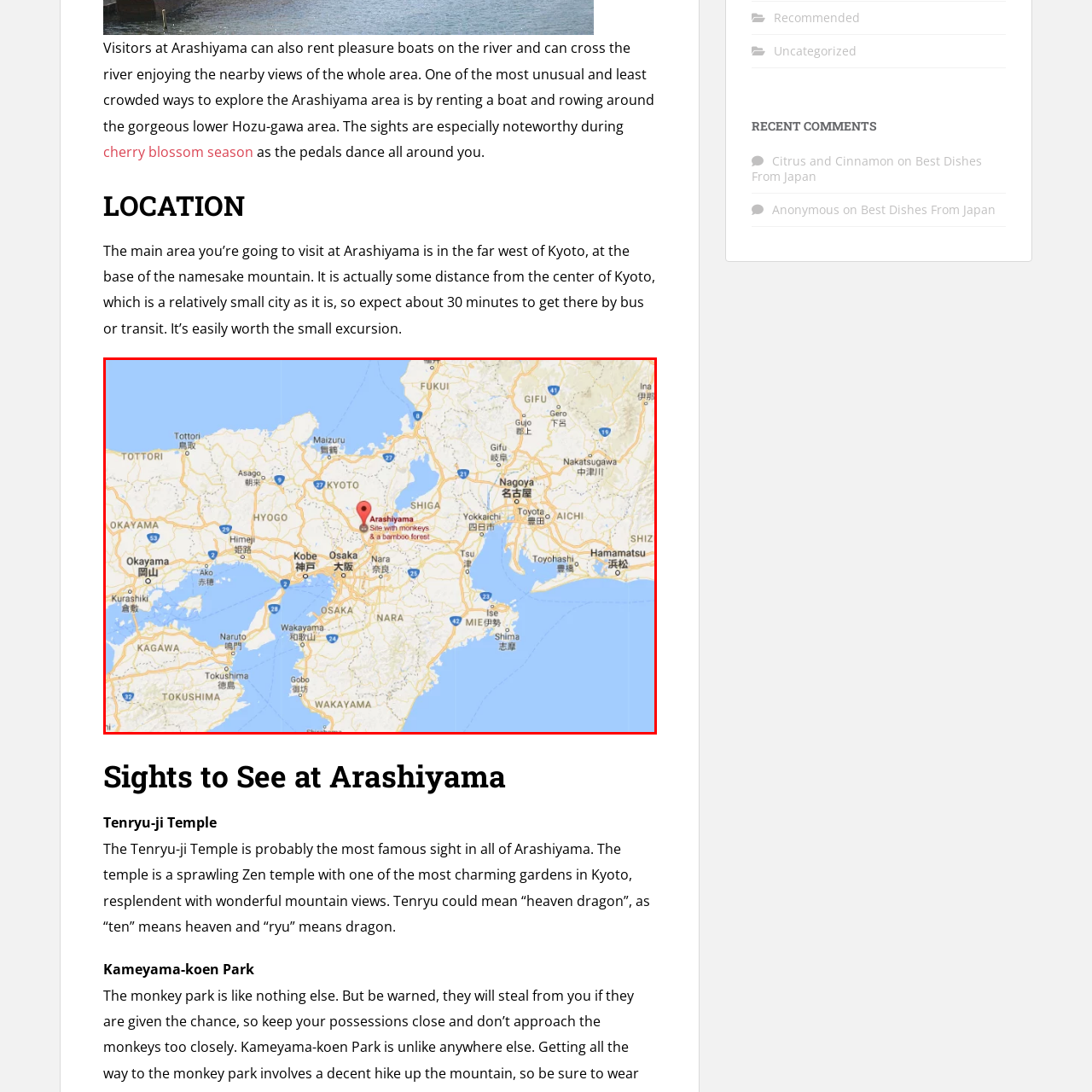Focus on the image outlined in red and offer a detailed answer to the question below, relying on the visual elements in the image:
What can be found in Arashiyama?

According to the map, Arashiyama features famous sights such as the bamboo forest and the nearby monkey park, which are popular attractions for visitors.